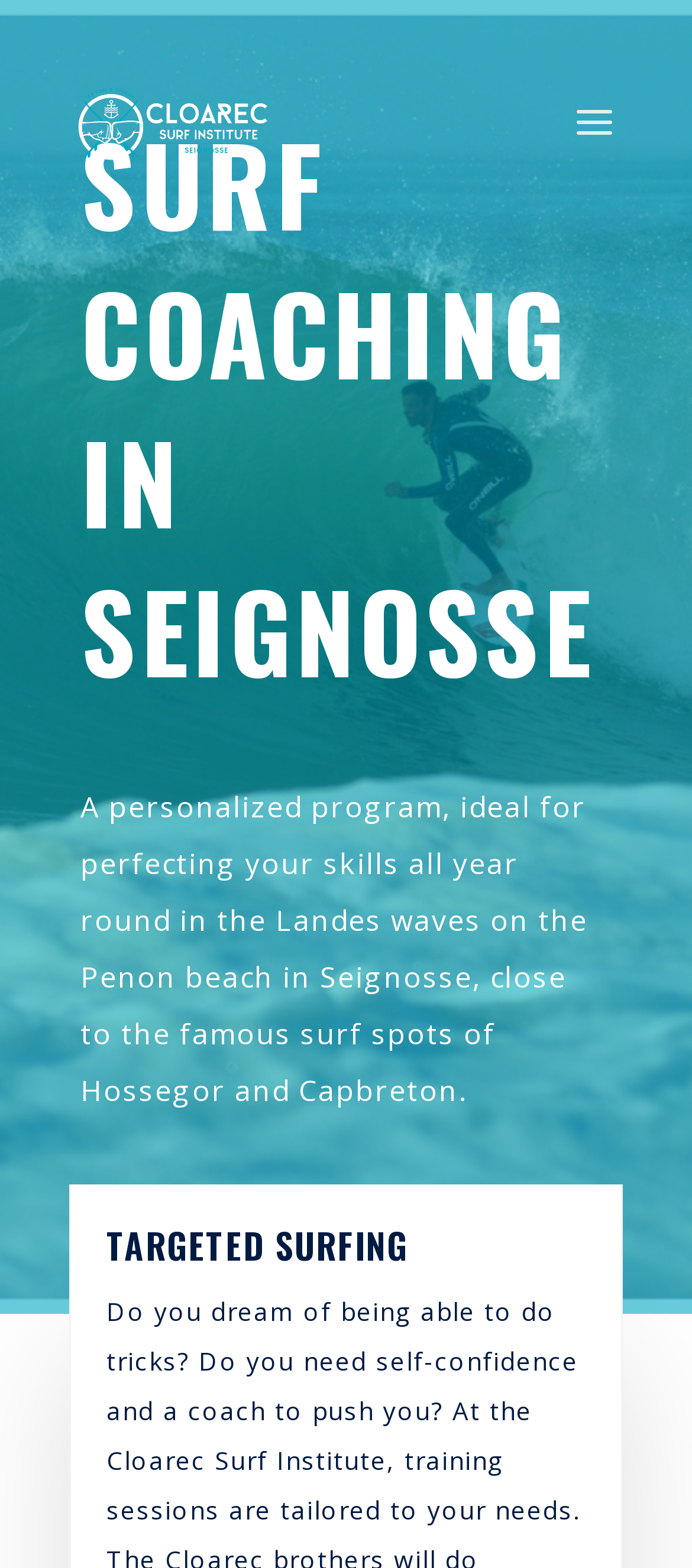Where is the surf coaching located?
Please provide a comprehensive and detailed answer to the question.

The location of the surf coaching can be found in the heading element 'SURF COACHING IN SEIGNOSSE', which indicates that the coaching is located in Seignosse.